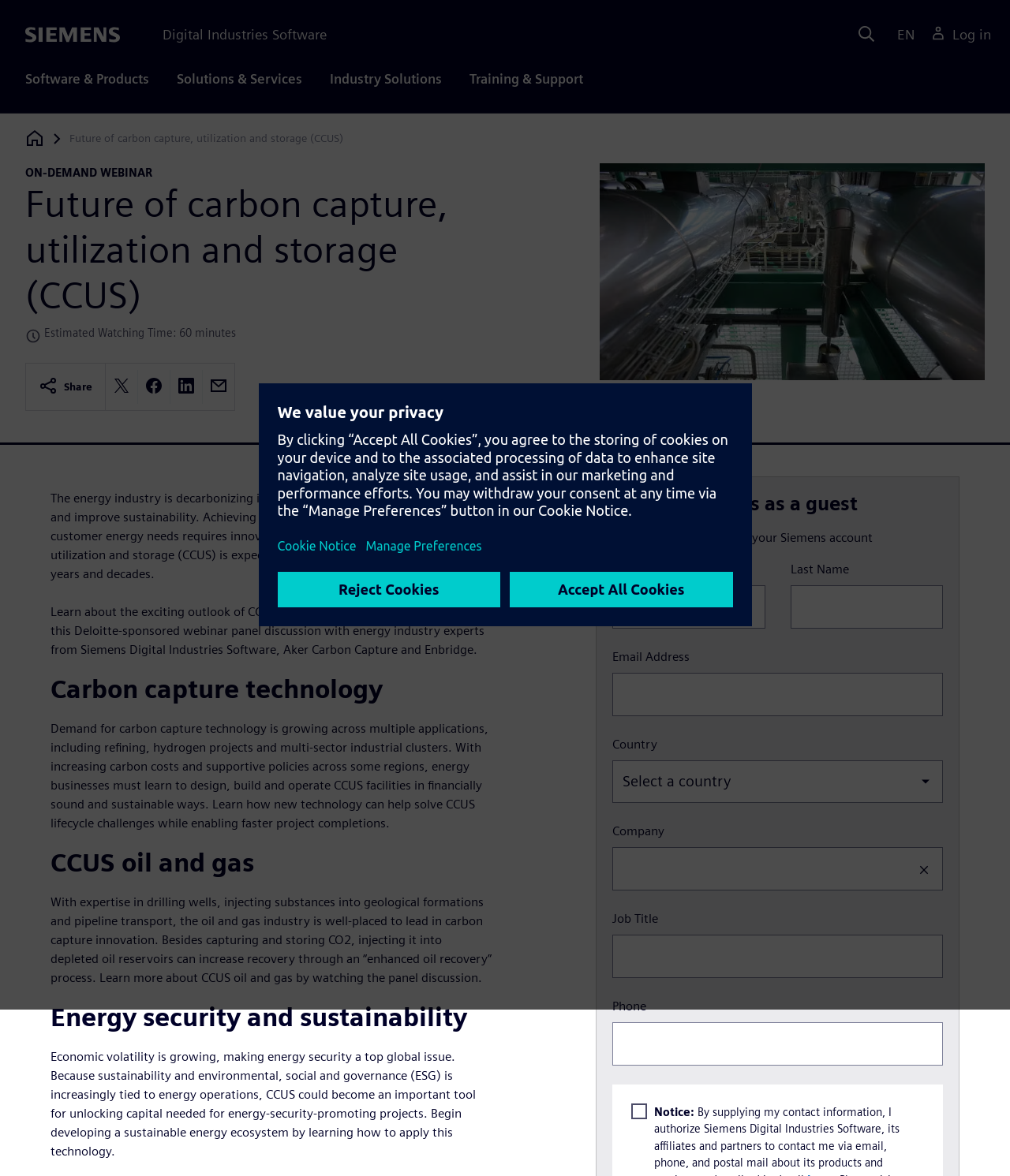Use a single word or phrase to answer the question: 
What is the purpose of injecting CO2 into depleted oil reservoirs?

Enhanced oil recovery